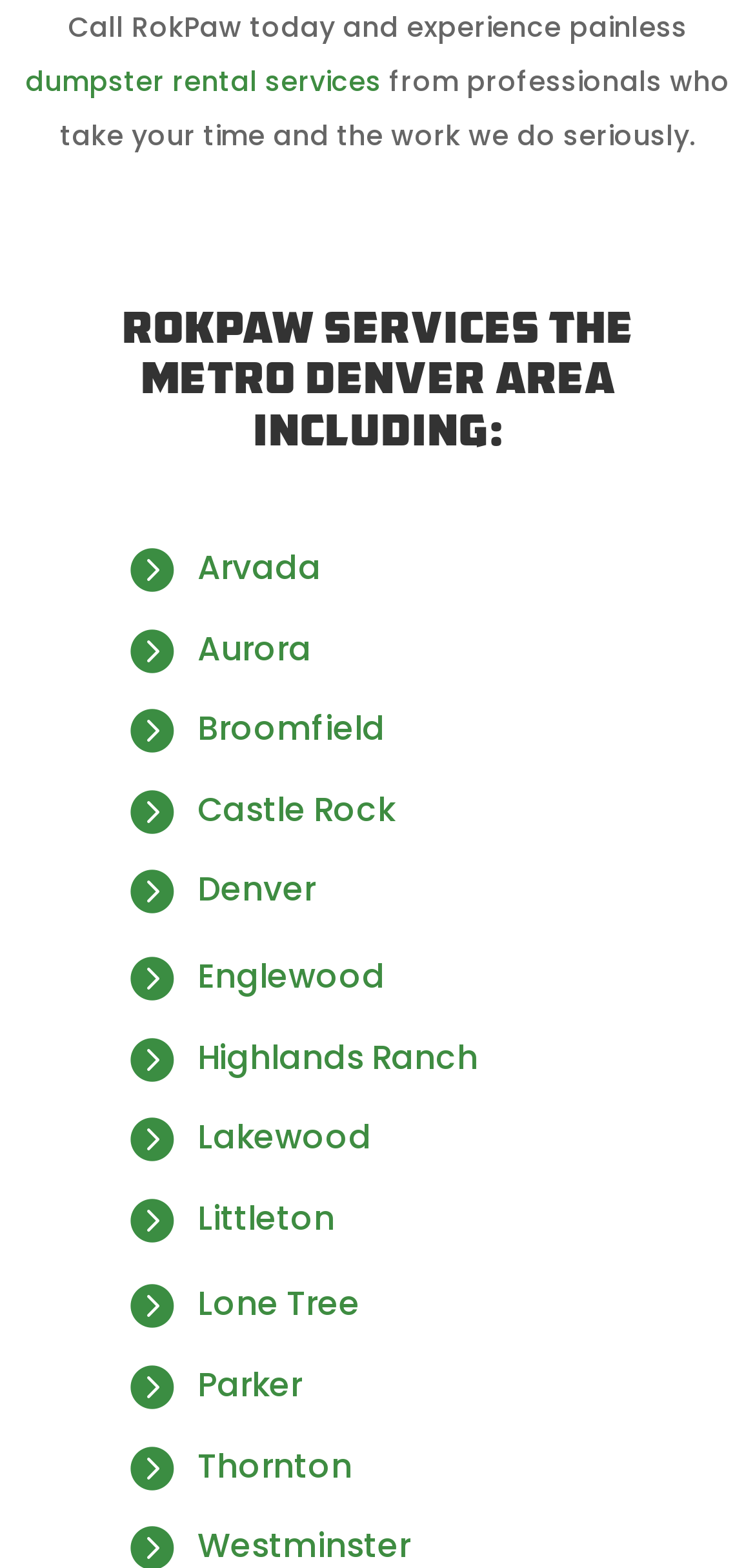What is the purpose of calling RokPaw according to the webpage?
Using the visual information, respond with a single word or phrase.

experience painless